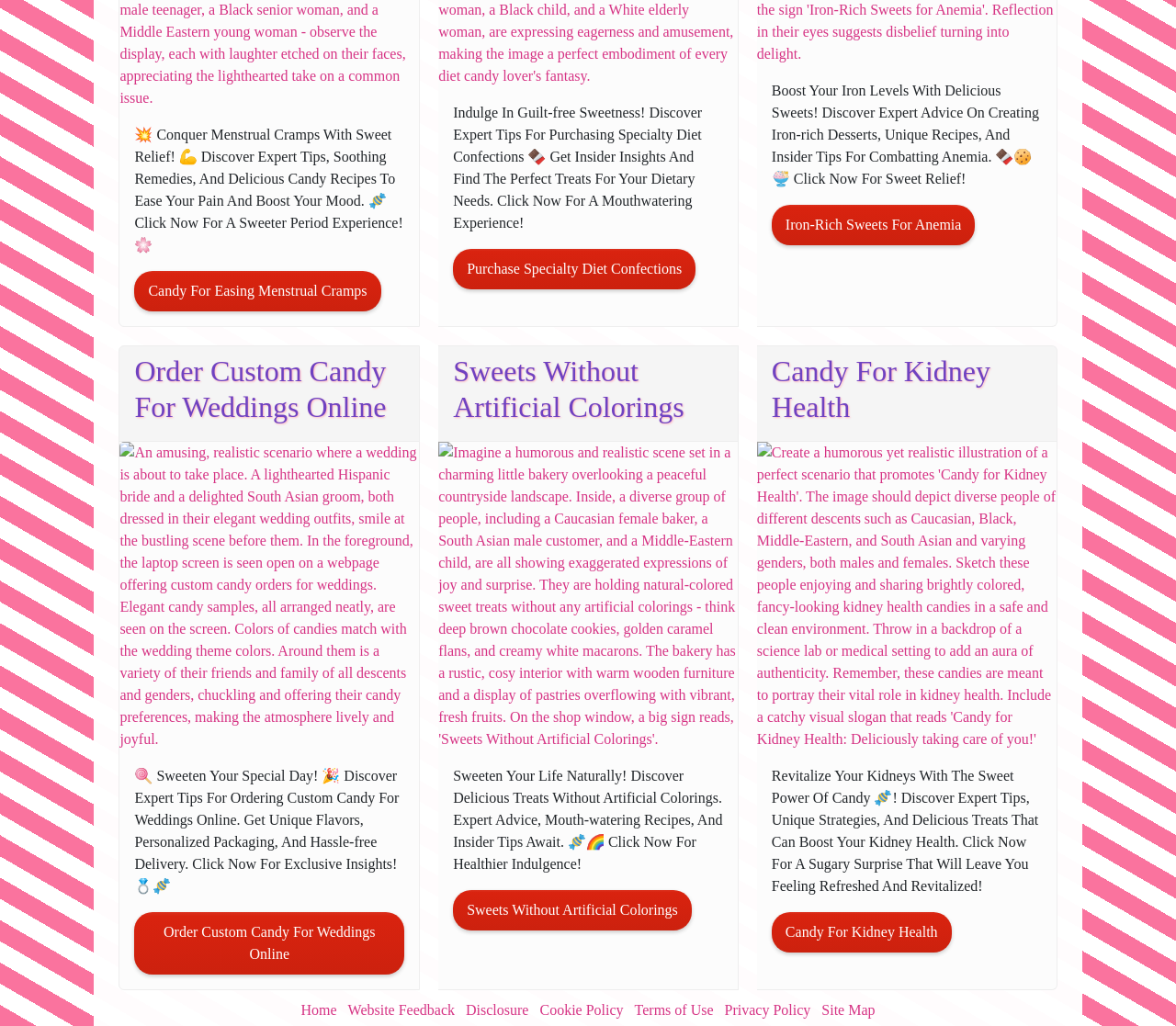Show the bounding box coordinates for the HTML element as described: "Website Feedback".

[0.296, 0.977, 0.387, 0.992]